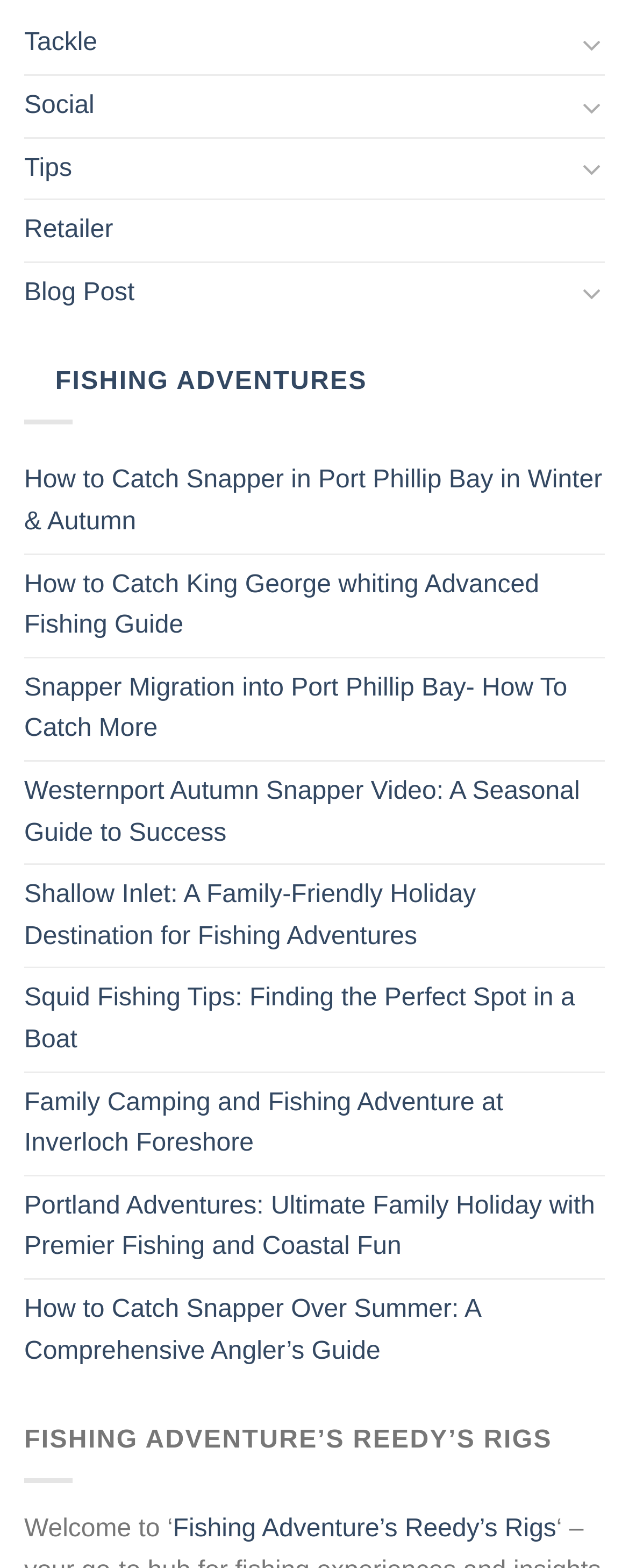Please find and report the bounding box coordinates of the element to click in order to perform the following action: "Subscribe to the 'RSS' feed". The coordinates should be expressed as four float numbers between 0 and 1, in the format [left, top, right, bottom].

[0.038, 0.235, 0.074, 0.252]